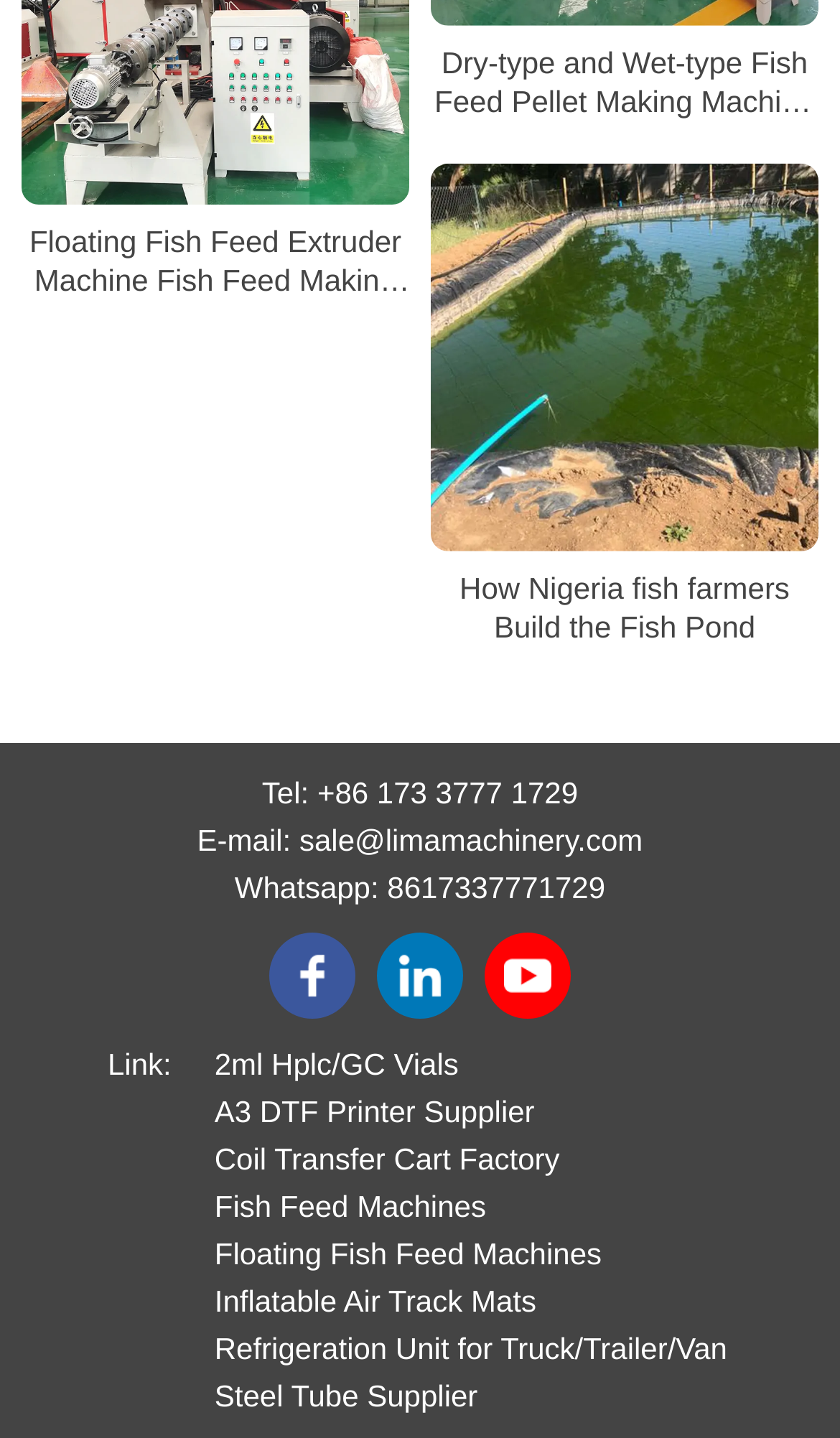Answer the question in one word or a short phrase:
How many image links are there?

4